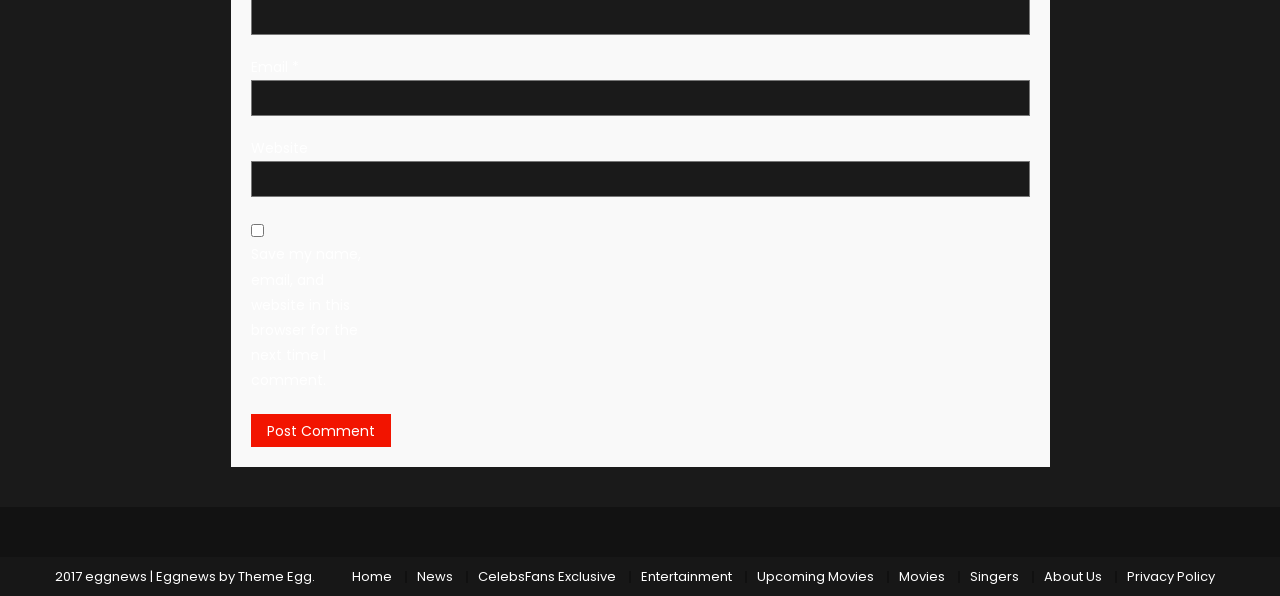Look at the image and answer the question in detail:
What is the theme of the website?

The website's footer section contains the text 'Eggnews by Theme Egg', which suggests that the theme of the website is Eggnews.